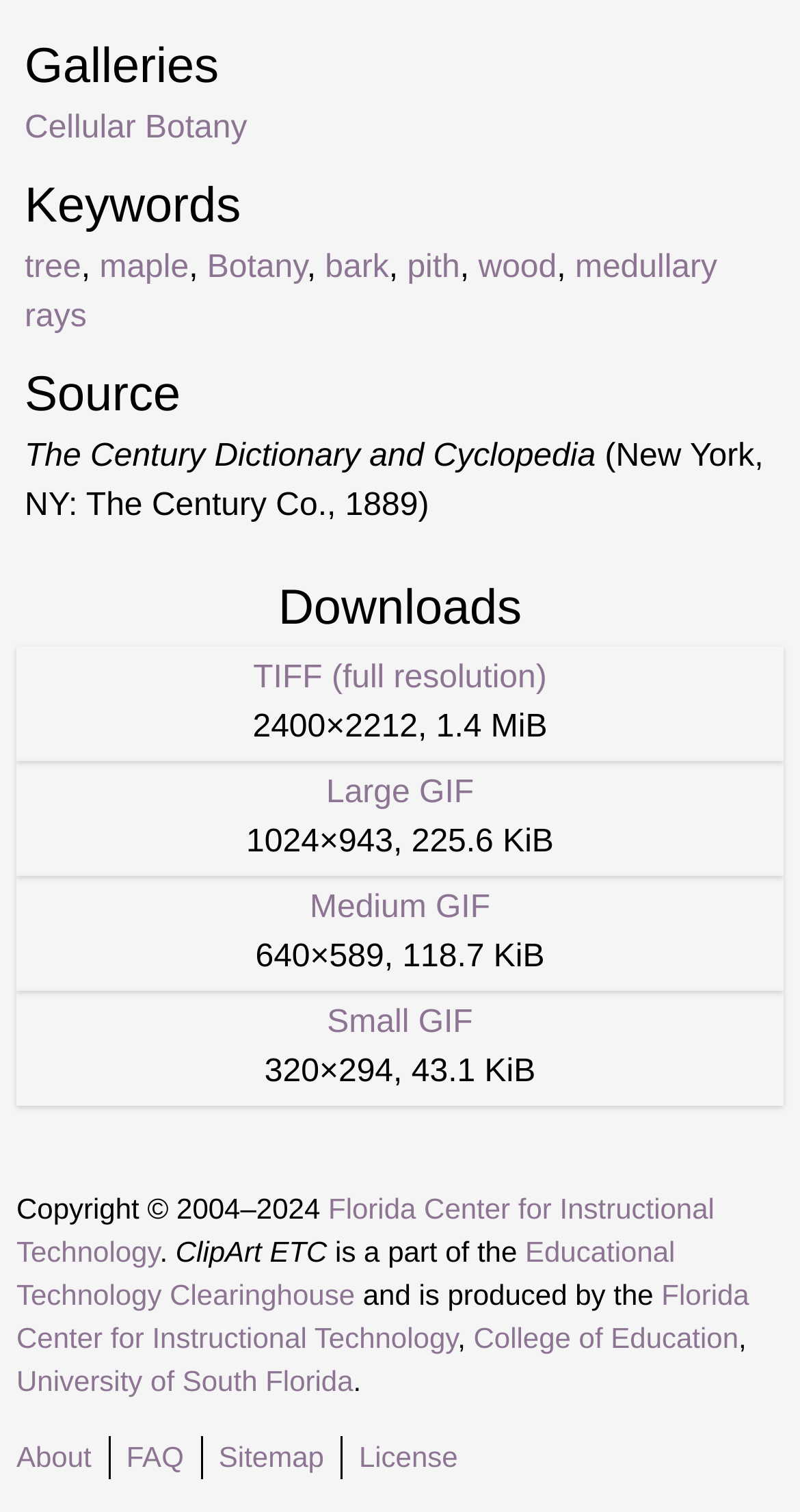Locate the bounding box coordinates of the clickable region to complete the following instruction: "Click on the 'tree' link."

[0.031, 0.165, 0.101, 0.188]